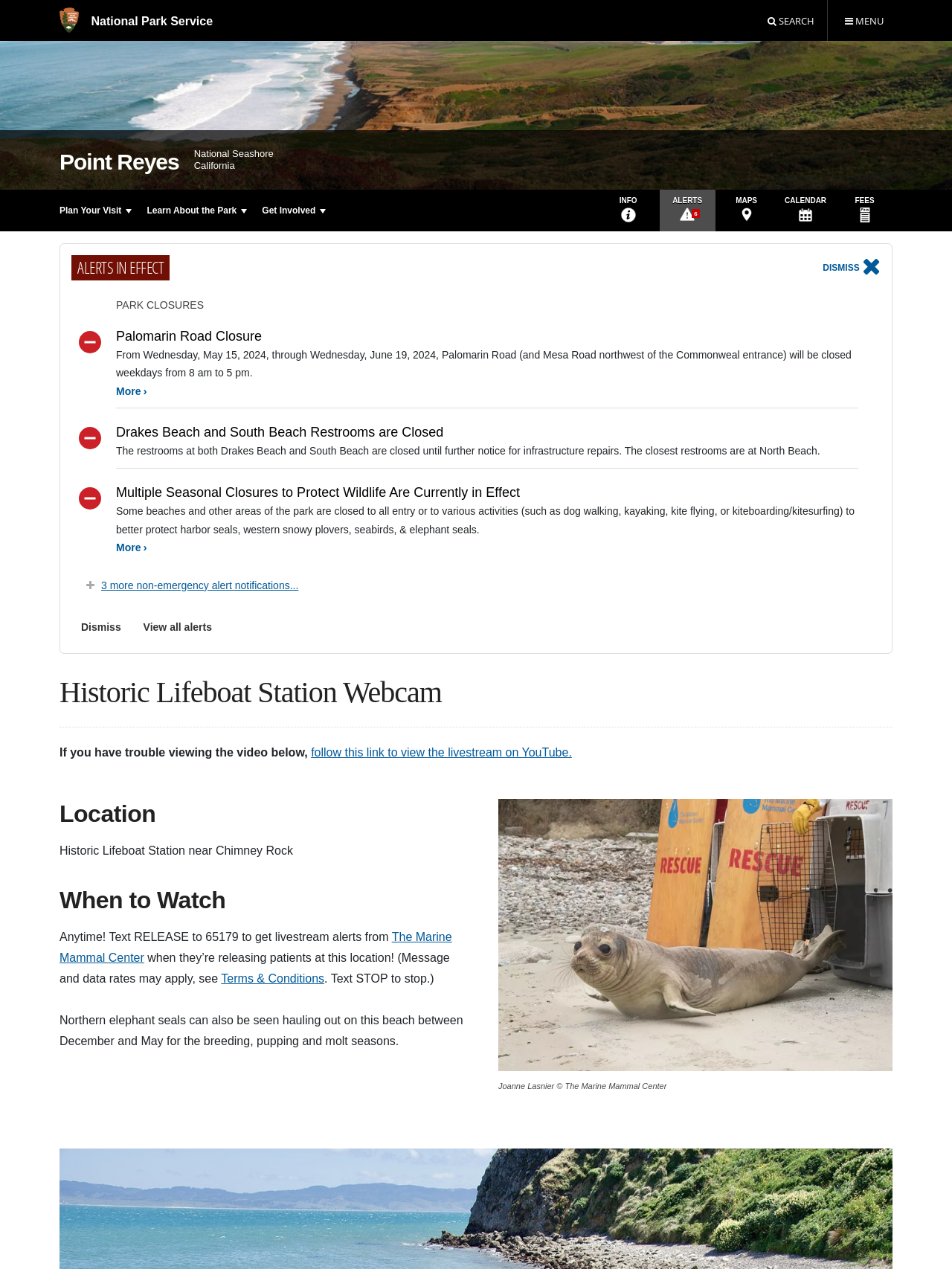Describe all the key features of the webpage in detail.

This webpage is about the Historic Lifeboat Station Webcam at Point Reyes National Seashore in California. At the top of the page, there is a navigation menu with links to "National Park Service", "Plan Your Visit", "Learn About the Park", and "Get Involved". Below the navigation menu, there is a large image of the Point Reyes Beach as viewed from the Point Reyes Headlands.

On the left side of the page, there are several links to different sections of the park's website, including "INFO", "ALERTS", "MAPS", "CALENDAR", and "FEES". Next to these links, there is a dialog box displaying alerts and notifications, including three alert notifications about park closures and seasonal closures to protect wildlife.

Below the dialog box, there is a heading "Historic Lifeboat Station Webcam" and a paragraph of text explaining that if you have trouble viewing the video, you can follow a link to view the livestream on YouTube. Below this text, there is a figure with an image of a small gray seal in front of a kennel and two wooden boards that say "Rescue", along with a figcaption crediting the image to Joanne Lasnier and The Marine Mammal Center.

Further down the page, there are headings for "Location", "When to Watch", and a description of the Historic Lifeboat Station near Chimney Rock. There is also information about when to watch the webcam, including a note that northern elephant seals can be seen hauling out on the beach between December and May.